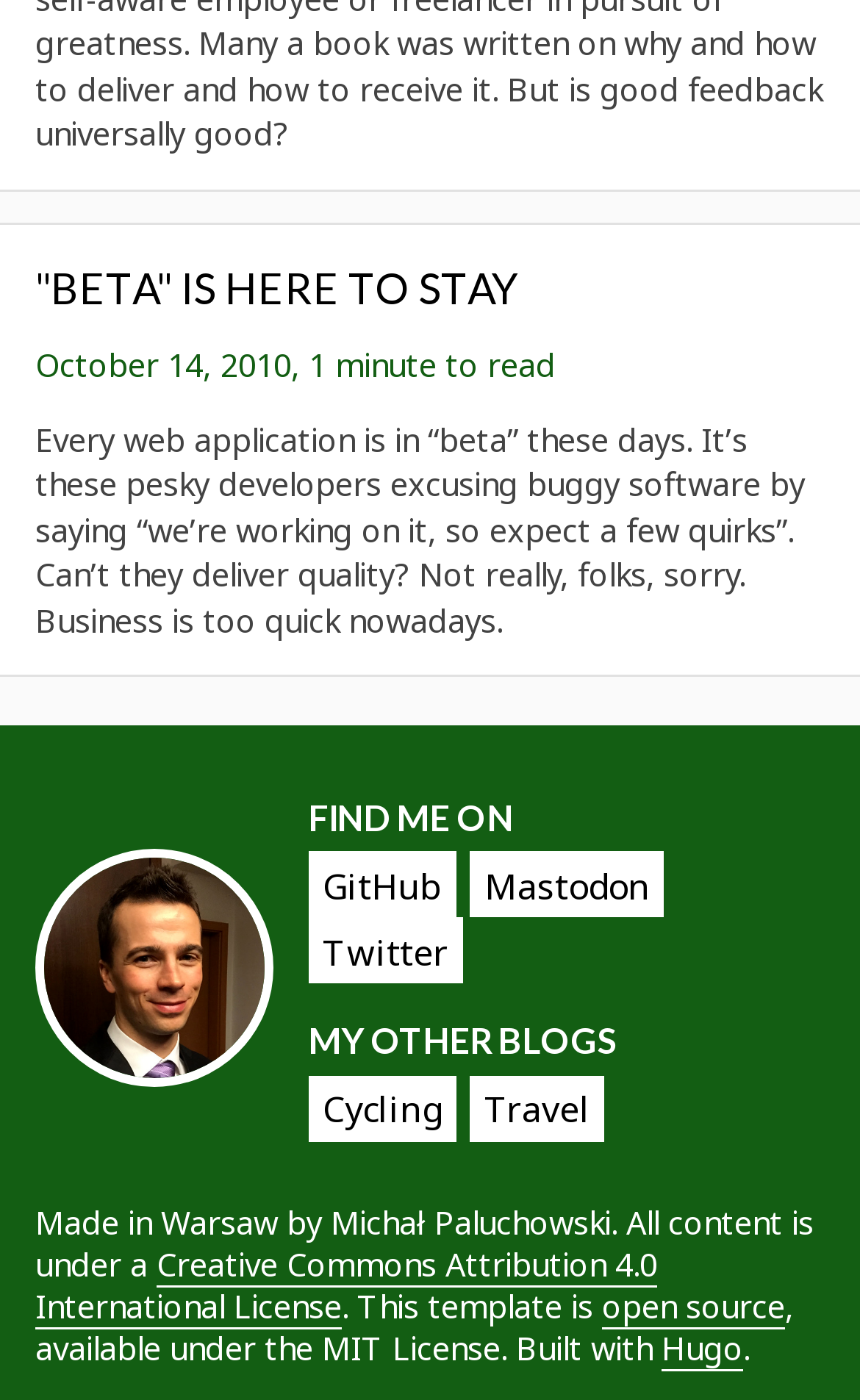Identify the bounding box coordinates of the section to be clicked to complete the task described by the following instruction: "Click the share button". The coordinates should be four float numbers between 0 and 1, formatted as [left, top, right, bottom].

None